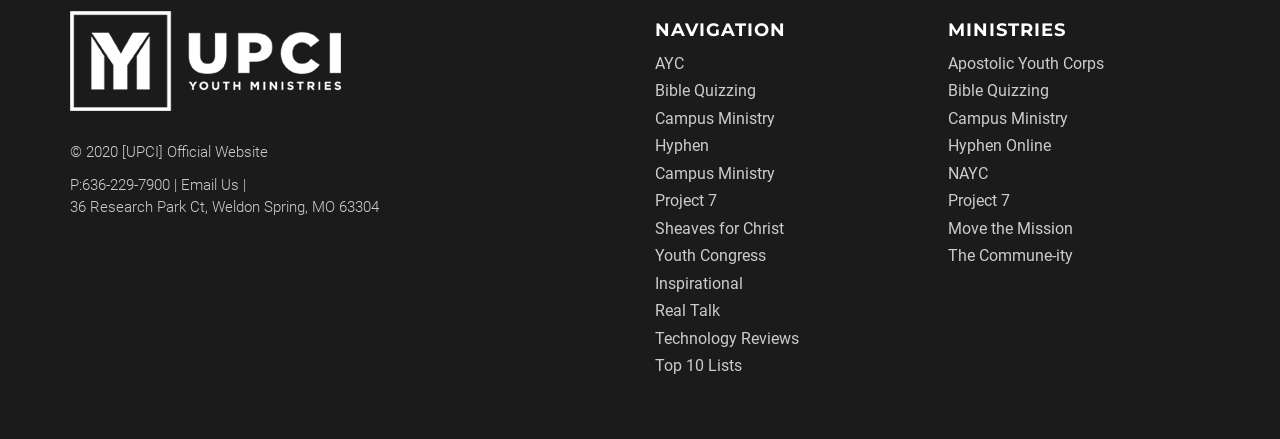Find the bounding box coordinates of the clickable area required to complete the following action: "Visit AYC".

[0.512, 0.123, 0.534, 0.166]